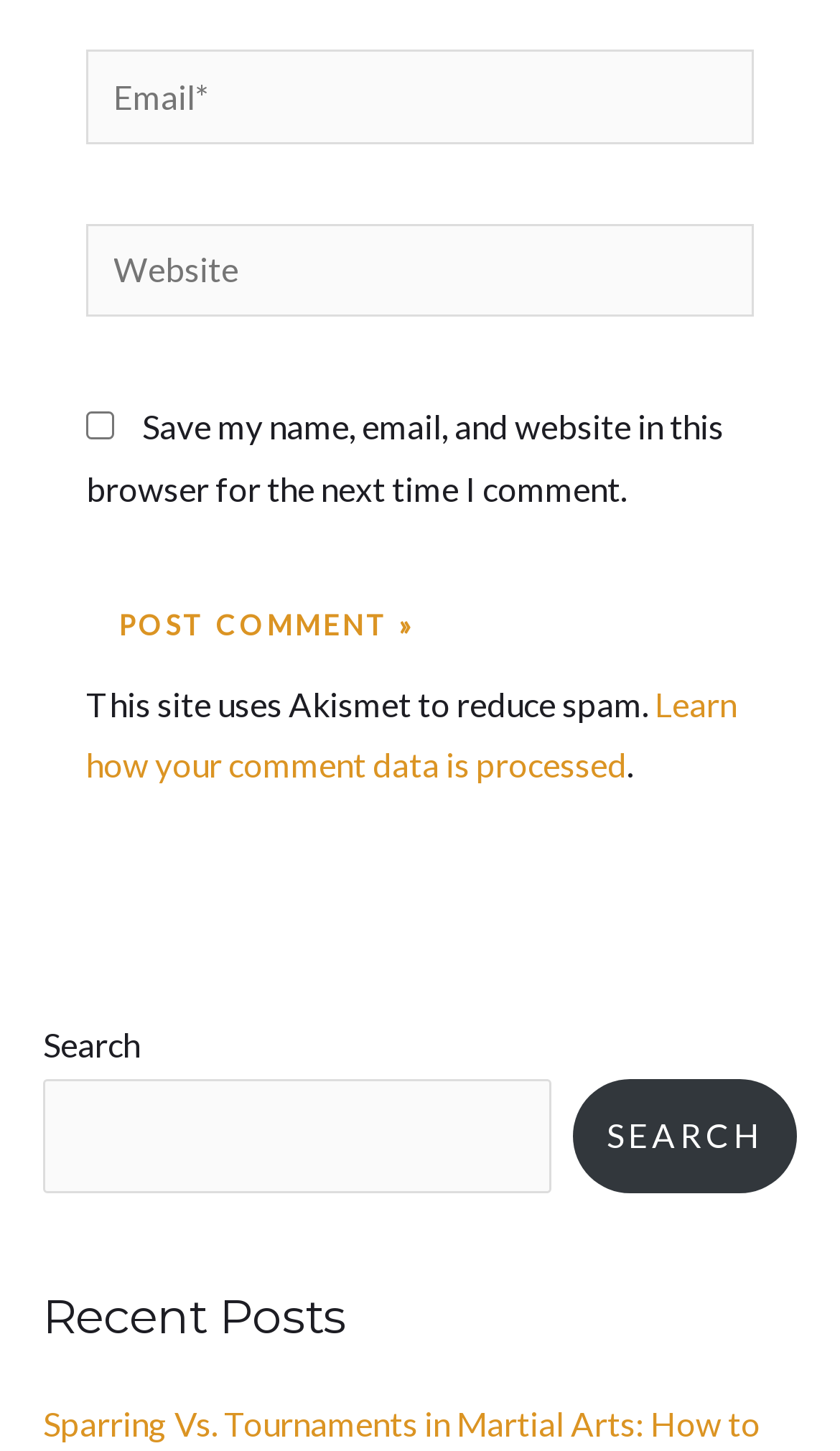Answer the question below in one word or phrase:
What is the purpose of the checkbox?

Save comment data